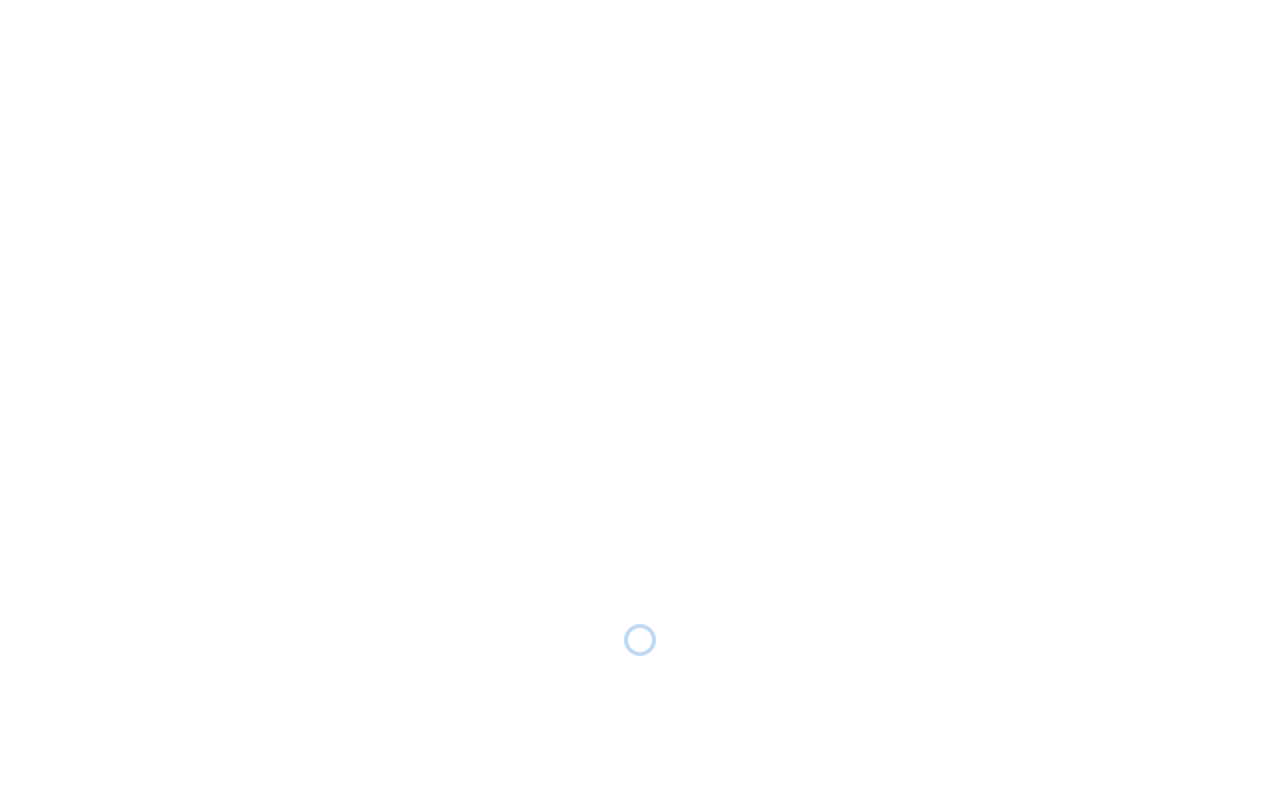Identify the bounding box coordinates of the region I need to click to complete this instruction: "Go to the 'HOME' page".

[0.066, 0.135, 0.133, 0.204]